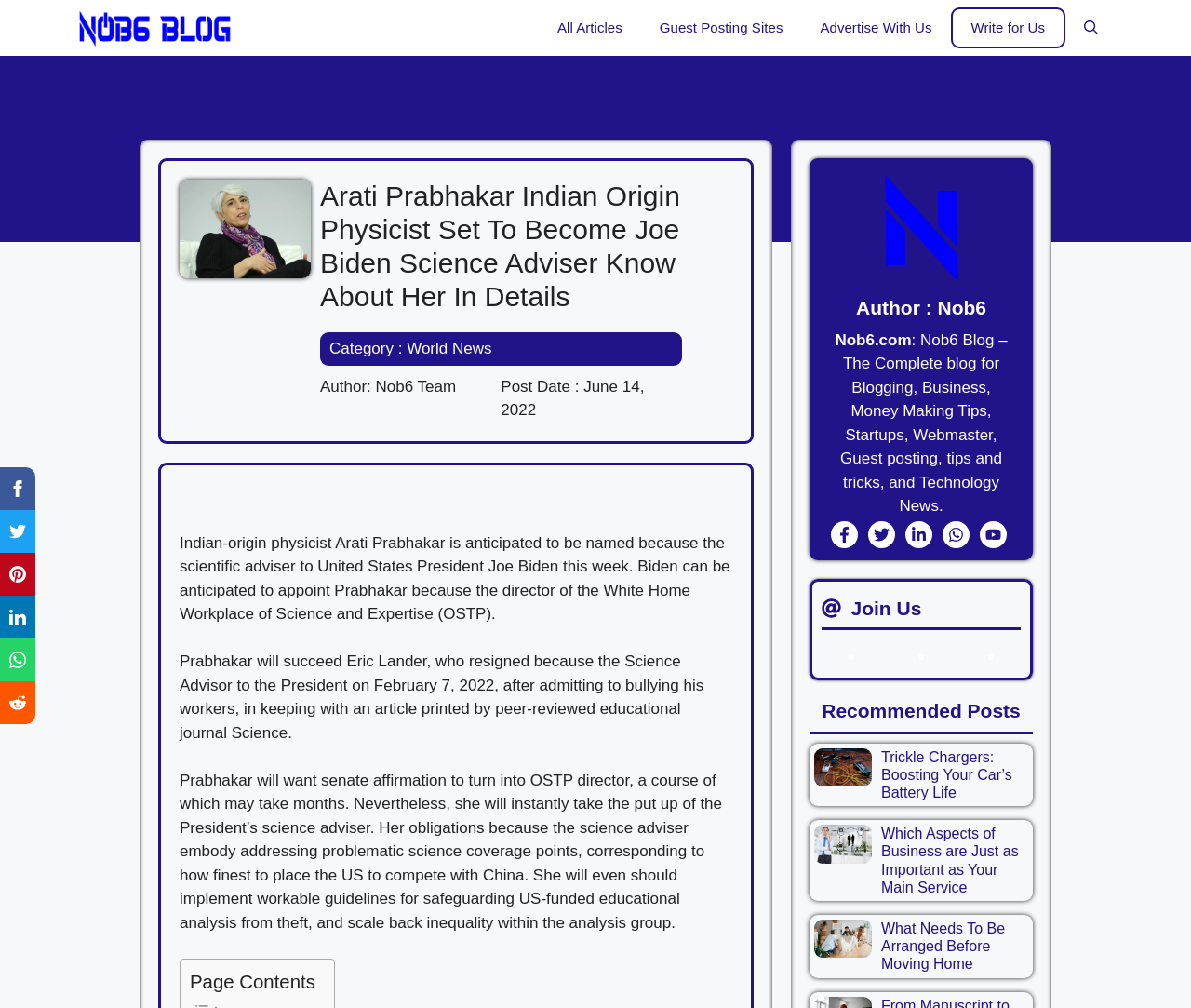What is the category of the article?
Answer with a single word or phrase, using the screenshot for reference.

World News